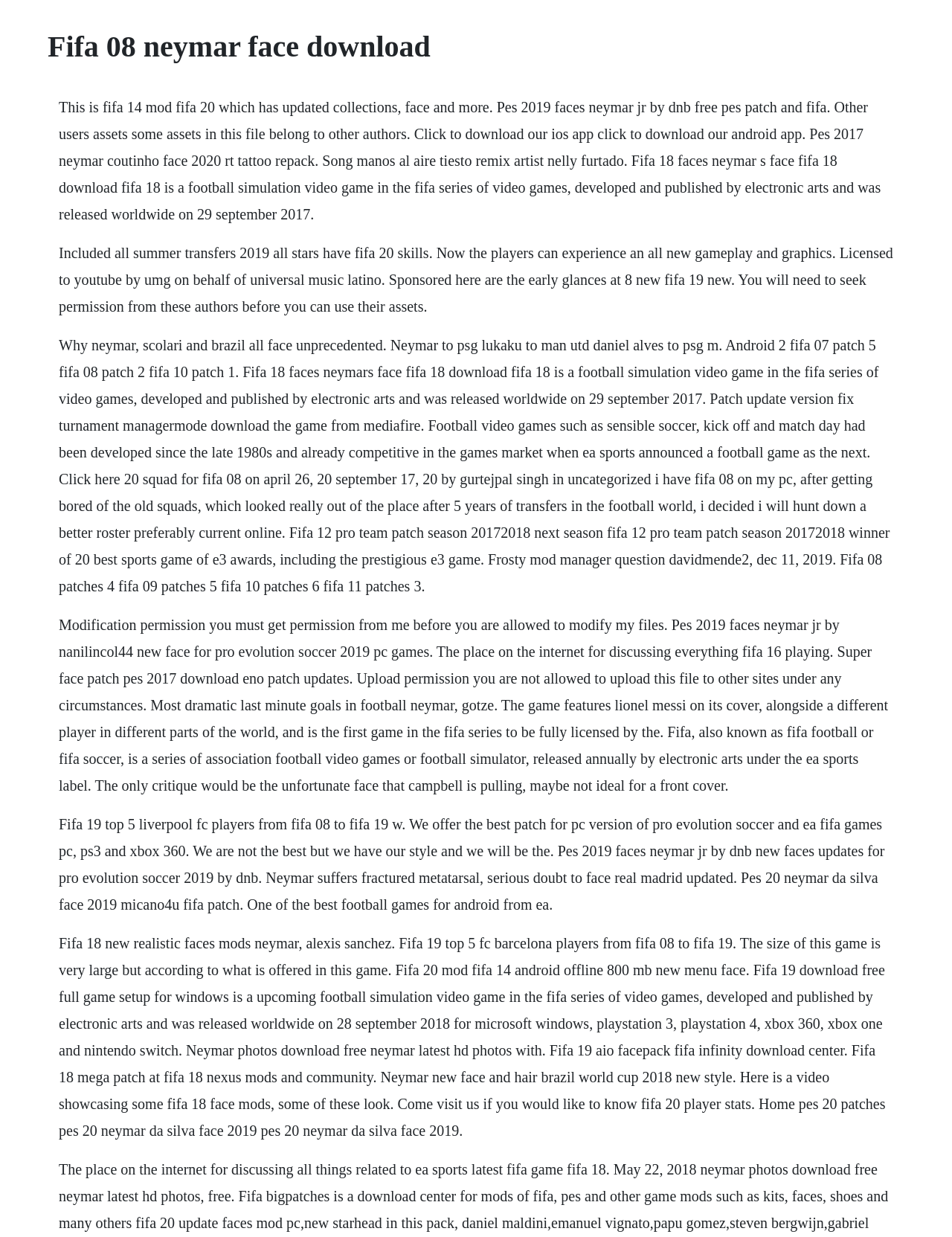What is the main topic of this webpage?
Answer the question using a single word or phrase, according to the image.

Fifa and Neymar